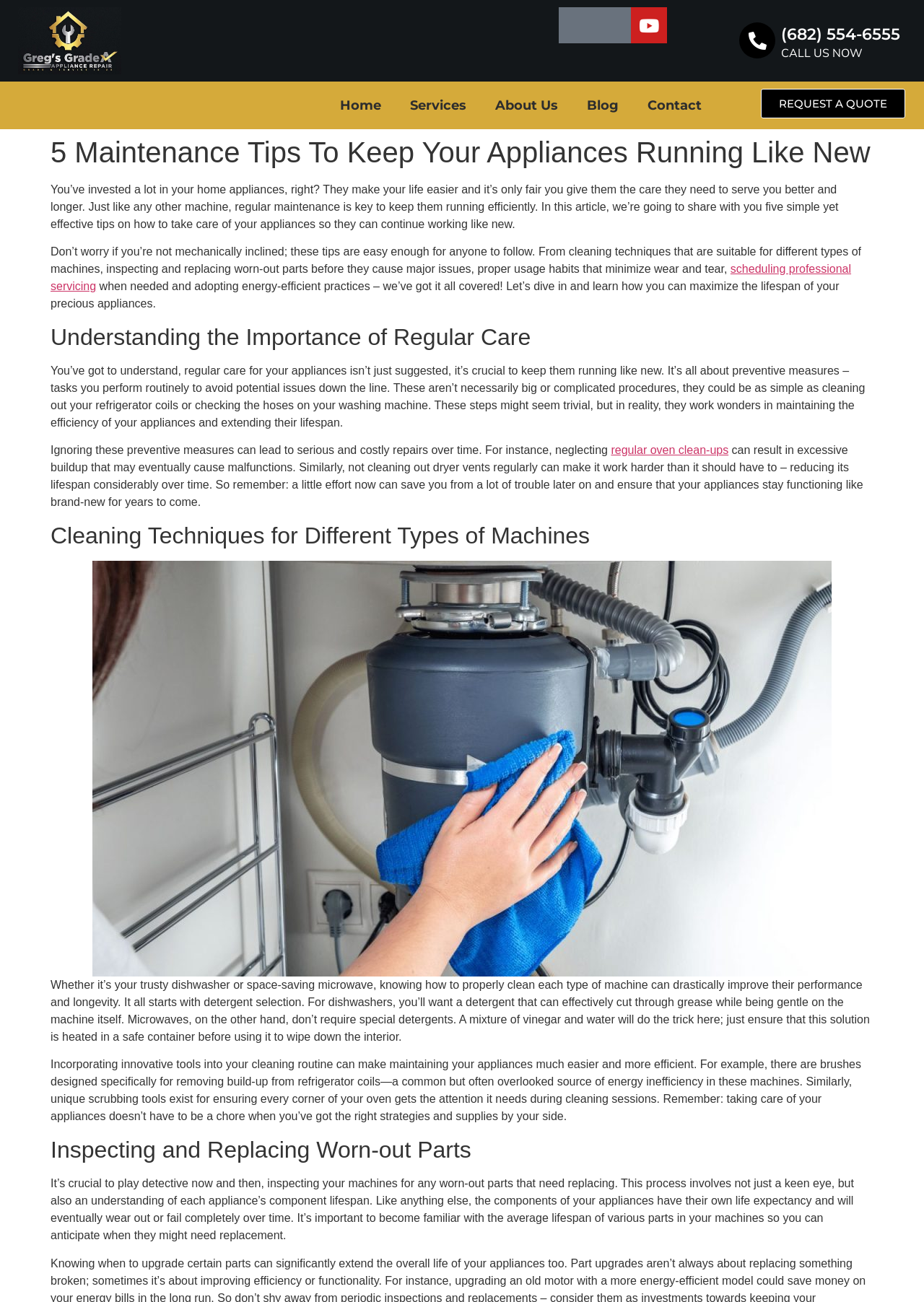Explain in detail what is displayed on the webpage.

This webpage is about appliance maintenance and repair, specifically providing 5 tips to keep appliances running like new. At the top, there are social media links to Facebook, Instagram, and Youtube, followed by a phone number and a "CALL US NOW" button. Below that, there is a navigation menu with links to "Home", "Services", "About Us", "Blog", and "Contact".

The main content of the page is divided into sections, each with a heading. The first section introduces the importance of regular maintenance for appliances, explaining that it's crucial to perform routine tasks to avoid potential issues and extend the lifespan of the appliances.

The second section, "Understanding the Importance of Regular Care", emphasizes the need for preventive measures to maintain appliance efficiency and extend their lifespan. It warns that ignoring these measures can lead to costly repairs over time.

The third section, "Cleaning Techniques for Different Types of Machines", provides tips on how to properly clean various appliances, including dishwashers and microwaves. It also mentions the use of innovative tools to make cleaning easier and more efficient. Below this section, there is a large image related to appliance maintenance.

The fourth section, "Inspecting and Replacing Worn-out Parts", advises readers to inspect their appliances for worn-out parts that need replacing, and to become familiar with the average lifespan of various parts in their machines.

Throughout the page, there are links to other relevant content, such as scheduling professional servicing and regular oven clean-ups. The overall tone of the page is informative and helpful, providing practical tips and advice for maintaining and repairing appliances.